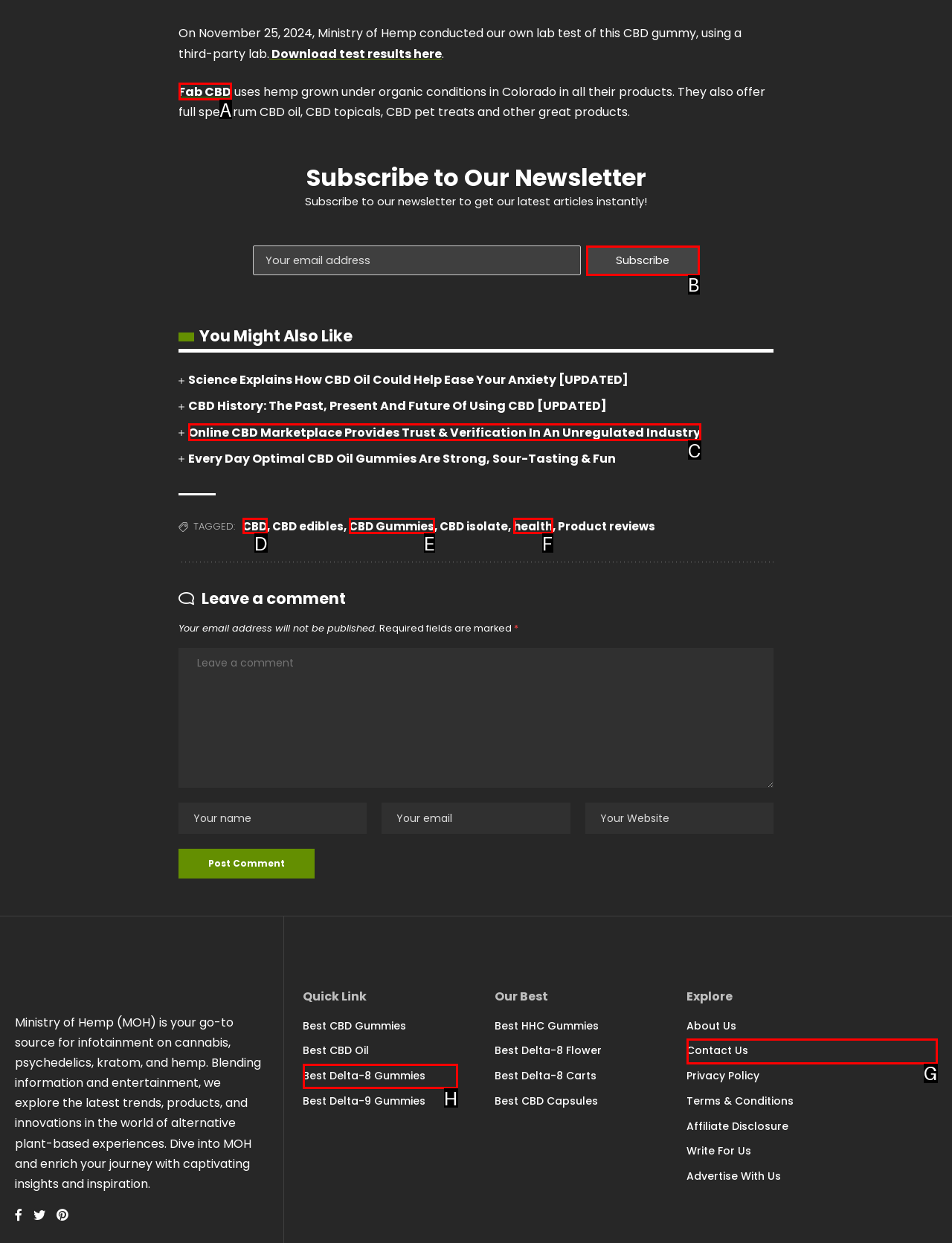Identify the letter of the UI element that fits the description: name="OK" value="Close"
Respond with the letter of the option directly.

None